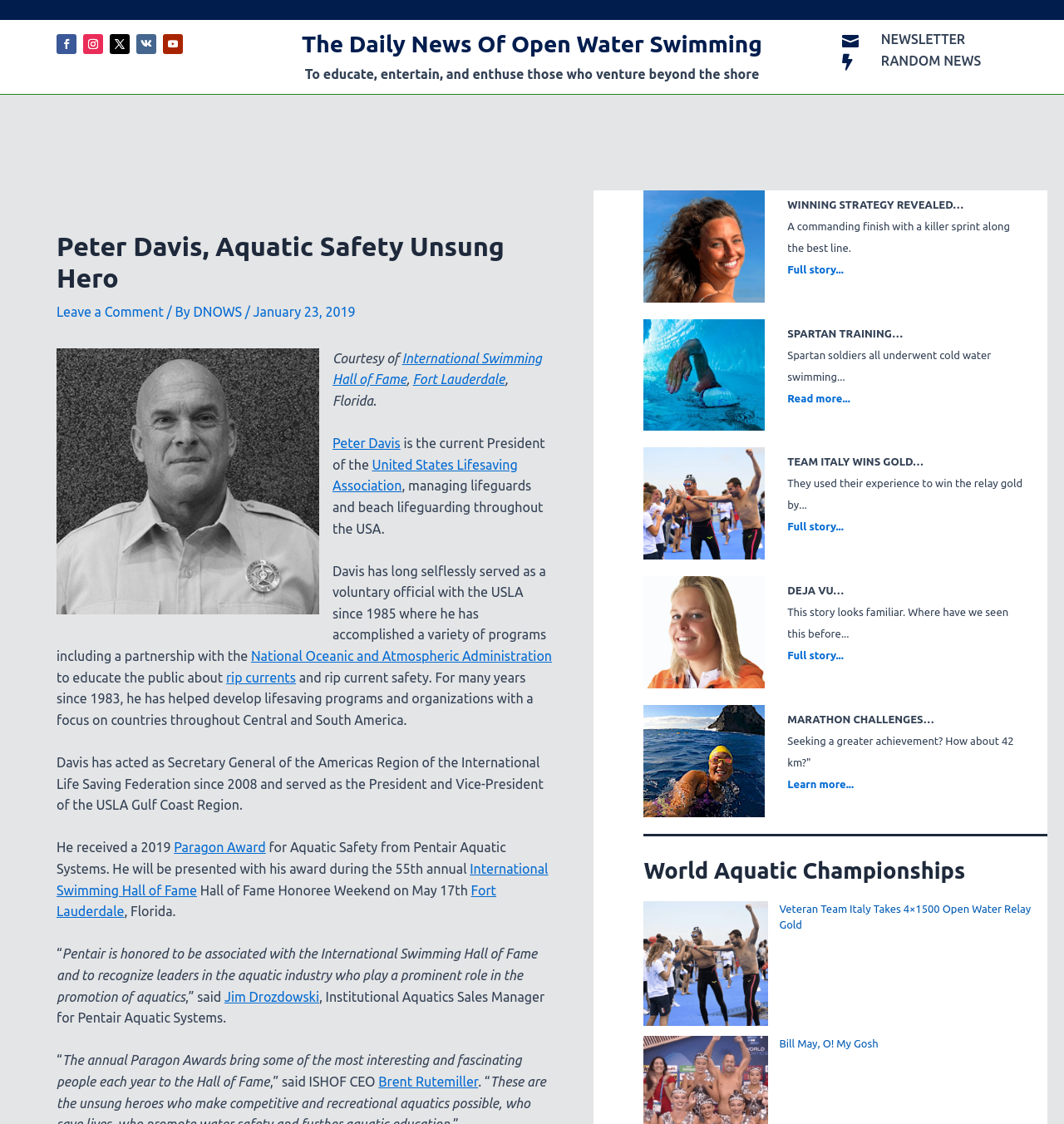Describe all the significant parts and information present on the webpage.

The webpage is about open water swimming news, with a focus on Peter Davis, an aquatic safety unsung hero. At the top, there are several social media links and a heading that reads "The Daily News Of Open Water Swimming". Below this, there is a brief description of the website's purpose: "To educate, entertain, and enthuse those who venture beyond the shore".

The main content of the page is an article about Peter Davis, who is the current President of the United States Lifesaving Association. The article describes his achievements and contributions to the field of aquatic safety, including his work with the National Oceanic and Atmospheric Administration to educate the public about rip currents and rip current safety.

The article is accompanied by an image, which is located to the left of the text. There are also several links throughout the article, including one to leave a comment and others to related websites and organizations.

In addition to the main article, there are several complementary sections on the right side of the page, each with a heading and a brief description. These sections appear to be teasers for other articles or news stories, with headings such as "WINNING STRATEGY REVEALED…", "SPARTAN TRAINING…", "TEAM ITALY WINS GOLD…", "DEJA VU…", and "MARATHON CHALLENGES…". Each of these sections includes a link to read more or view the full story.

Overall, the webpage is well-organized and easy to navigate, with a clear focus on open water swimming news and information.